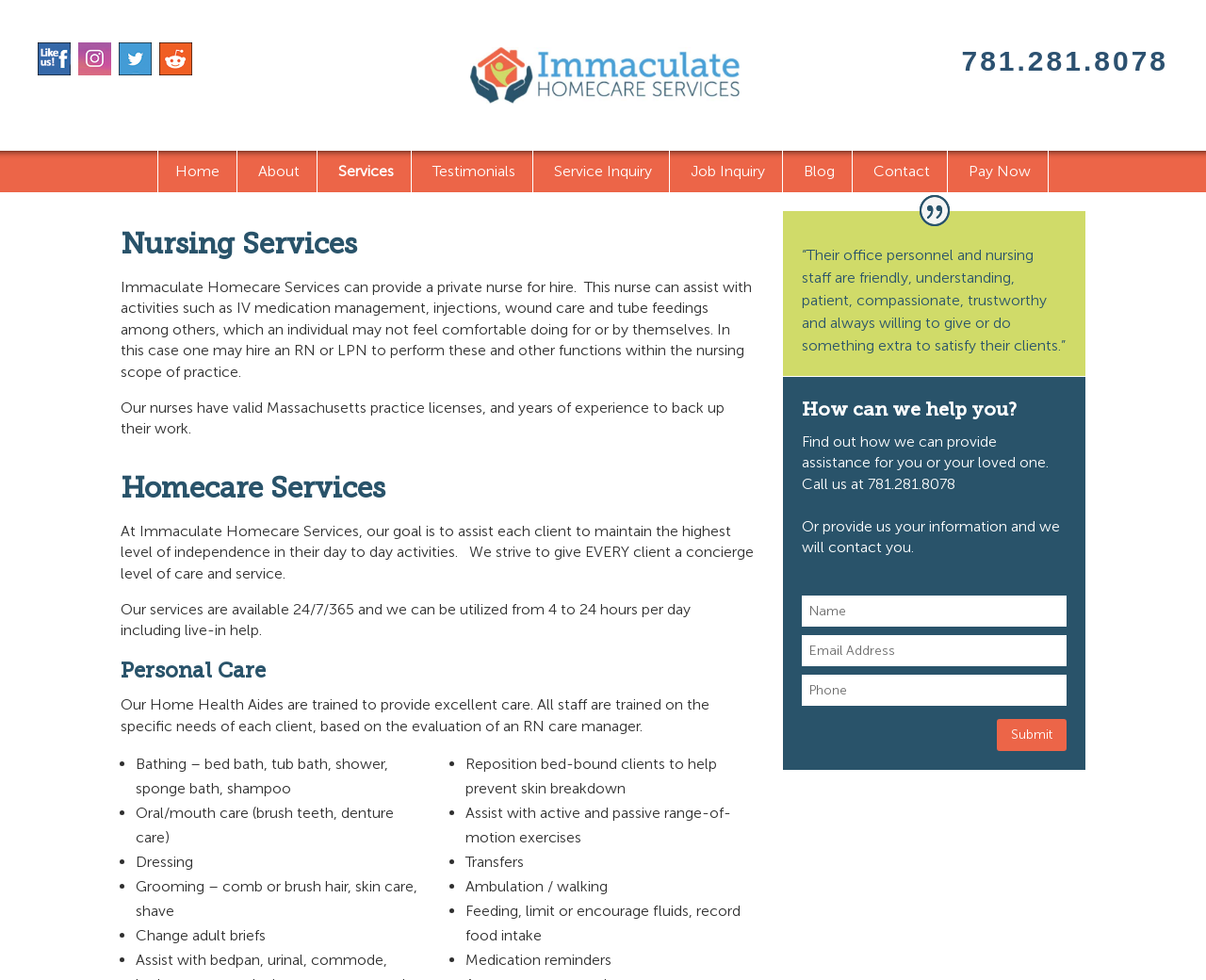Using the provided description: "京公网安备 11010502032503号", find the bounding box coordinates of the corresponding UI element. The output should be four float numbers between 0 and 1, in the format [left, top, right, bottom].

None